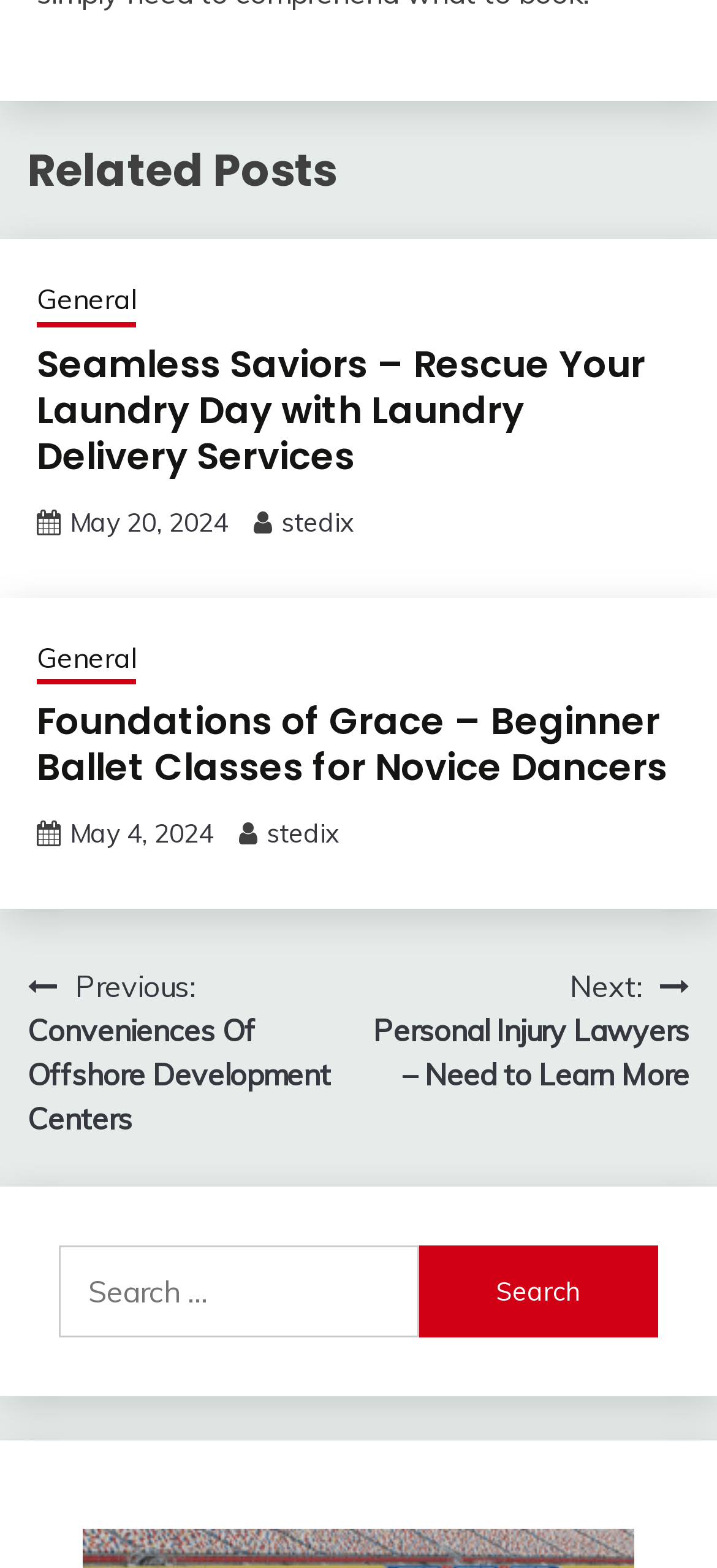Please identify the bounding box coordinates of the region to click in order to complete the given instruction: "Read 'Seamless Saviors – Rescue Your Laundry Day with Laundry Delivery Services'". The coordinates should be four float numbers between 0 and 1, i.e., [left, top, right, bottom].

[0.051, 0.216, 0.9, 0.307]